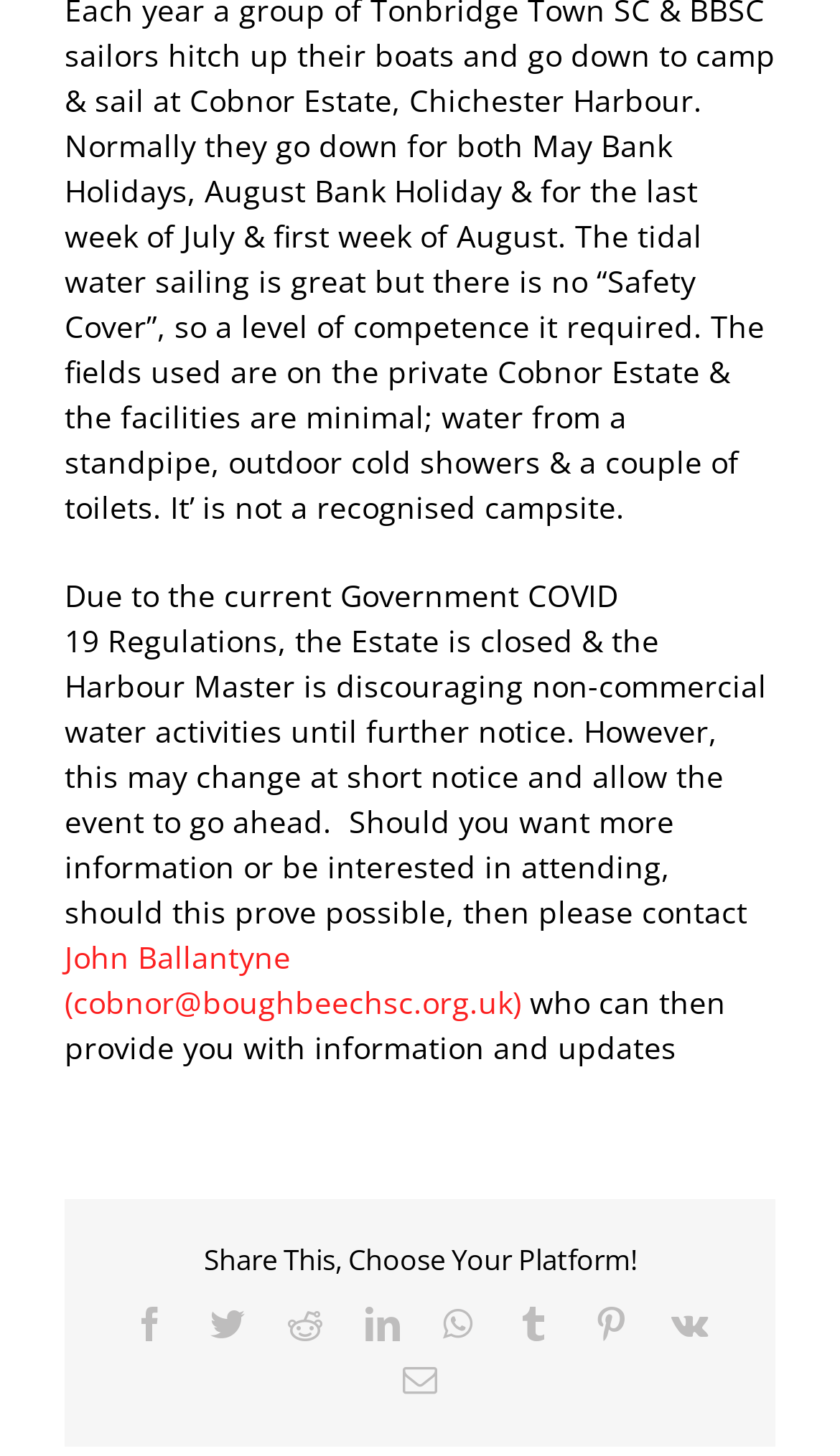Please specify the bounding box coordinates of the element that should be clicked to execute the given instruction: 'Send an email'. Ensure the coordinates are four float numbers between 0 and 1, expressed as [left, top, right, bottom].

[0.479, 0.935, 0.521, 0.959]